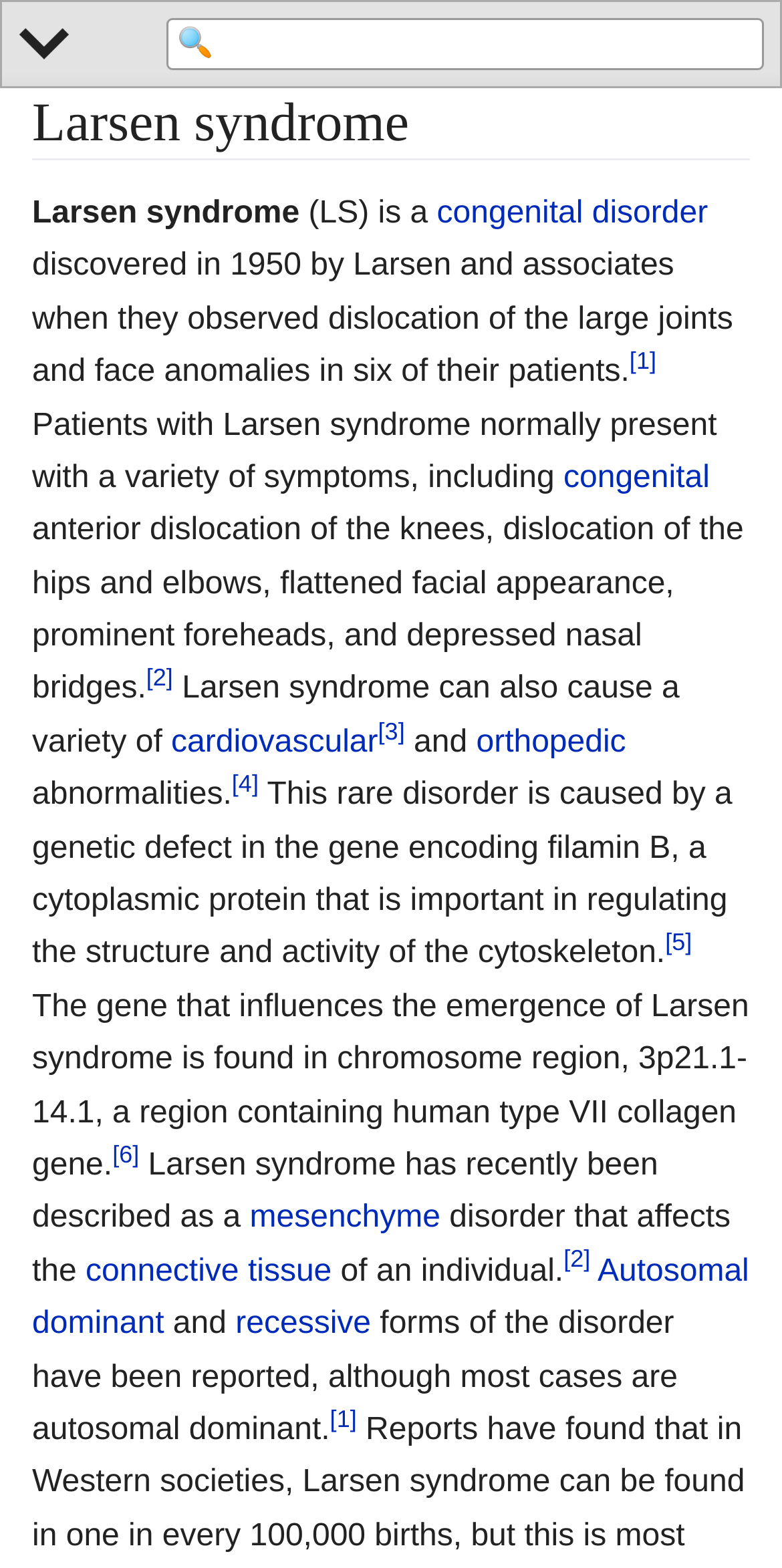Please give a succinct answer using a single word or phrase:
What is the role of filamin B in Larsen syndrome?

Regulating cytoskeleton